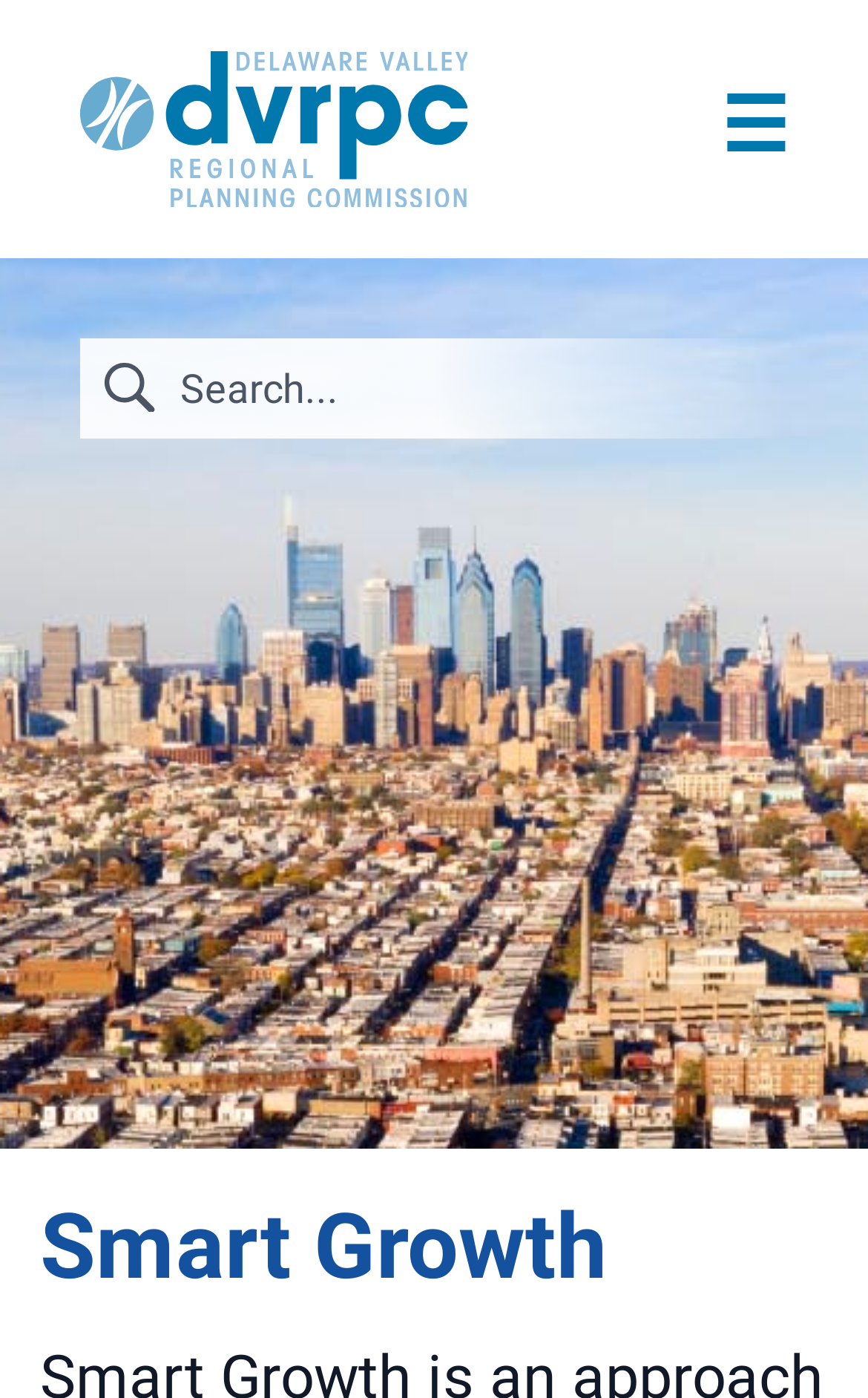Identify the bounding box coordinates for the region of the element that should be clicked to carry out the instruction: "Get Involved". The bounding box coordinates should be four float numbers between 0 and 1, i.e., [left, top, right, bottom].

[0.092, 0.726, 0.418, 0.76]